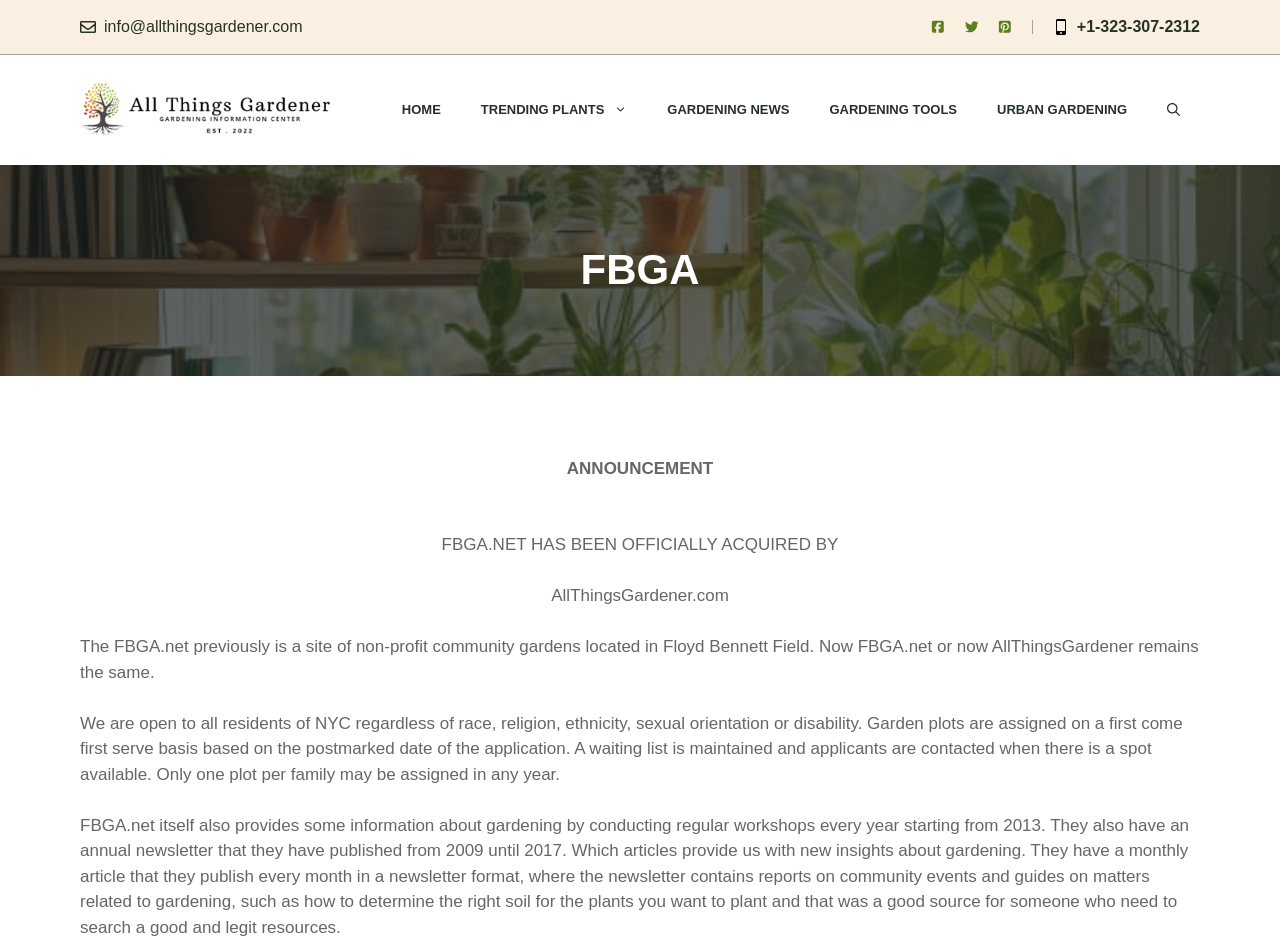Specify the bounding box coordinates of the area to click in order to follow the given instruction: "Click the 'GARDENING TOOLS' link."

[0.632, 0.085, 0.763, 0.148]